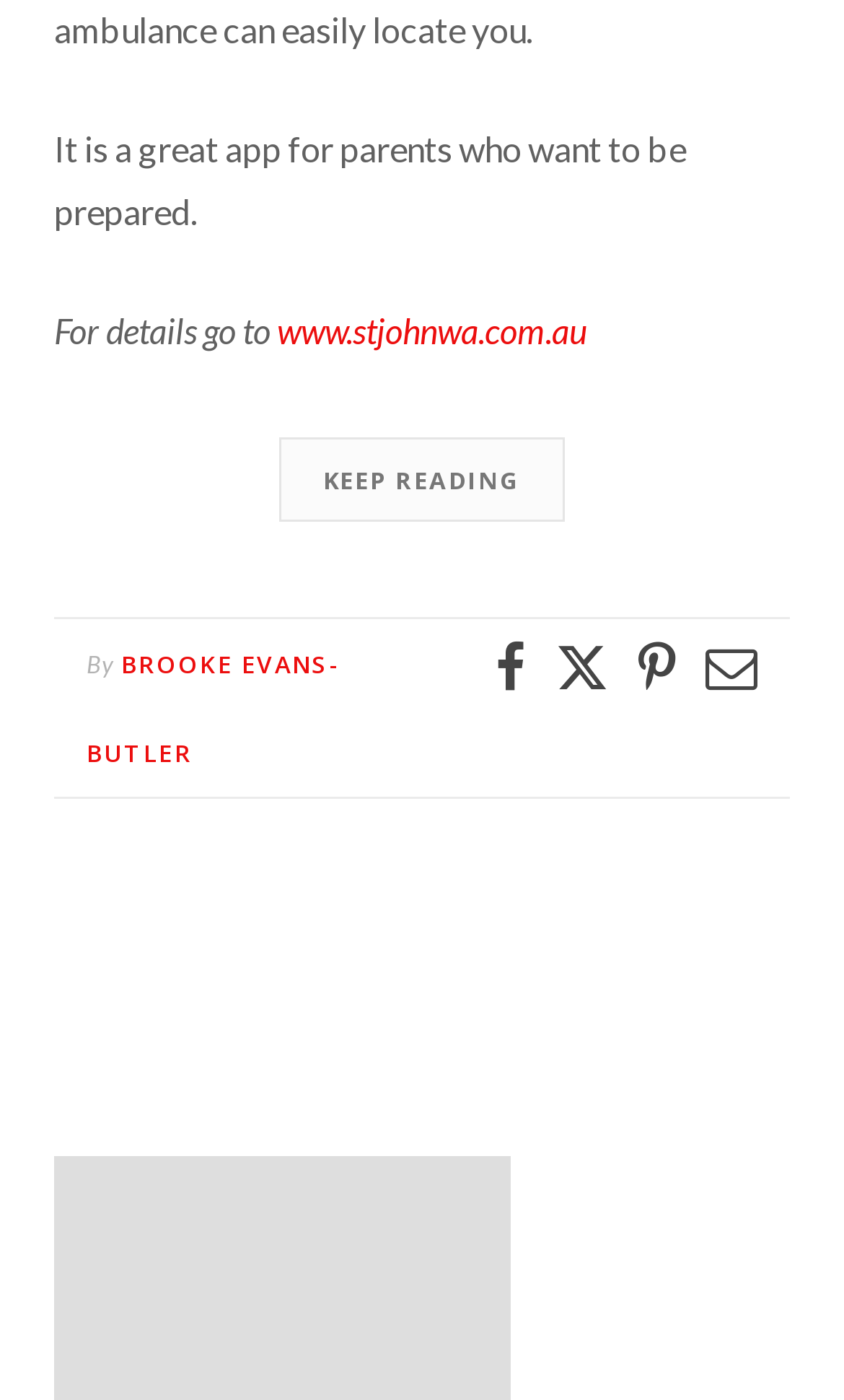What is the URL mentioned in the webpage?
Give a one-word or short-phrase answer derived from the screenshot.

www.stjohnwa.com.au